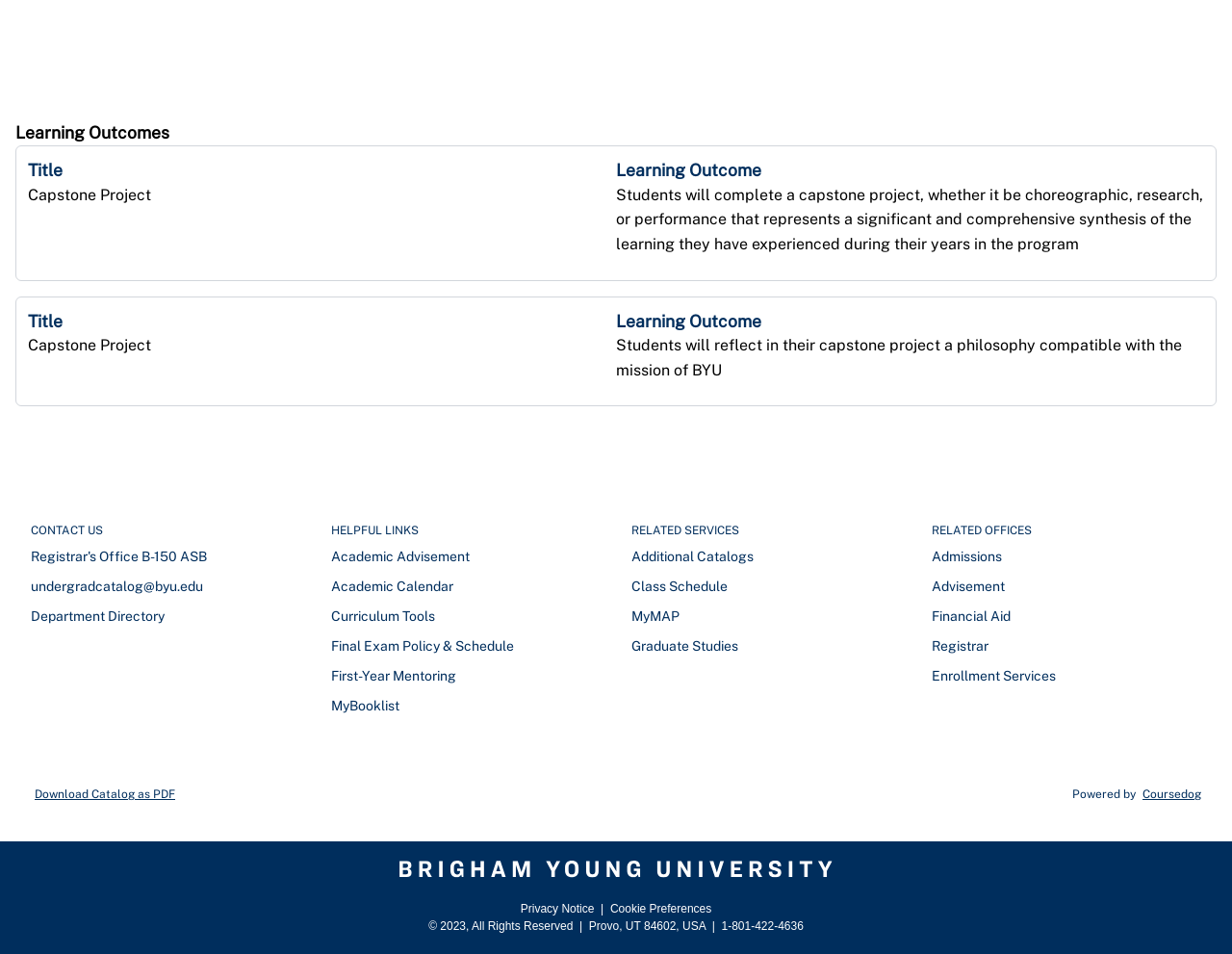Bounding box coordinates should be in the format (top-left x, top-left y, bottom-right x, bottom-right y) and all values should be floating point numbers between 0 and 1. Determine the bounding box coordinate for the UI element described as: Graduate Studies

[0.512, 0.667, 0.599, 0.688]